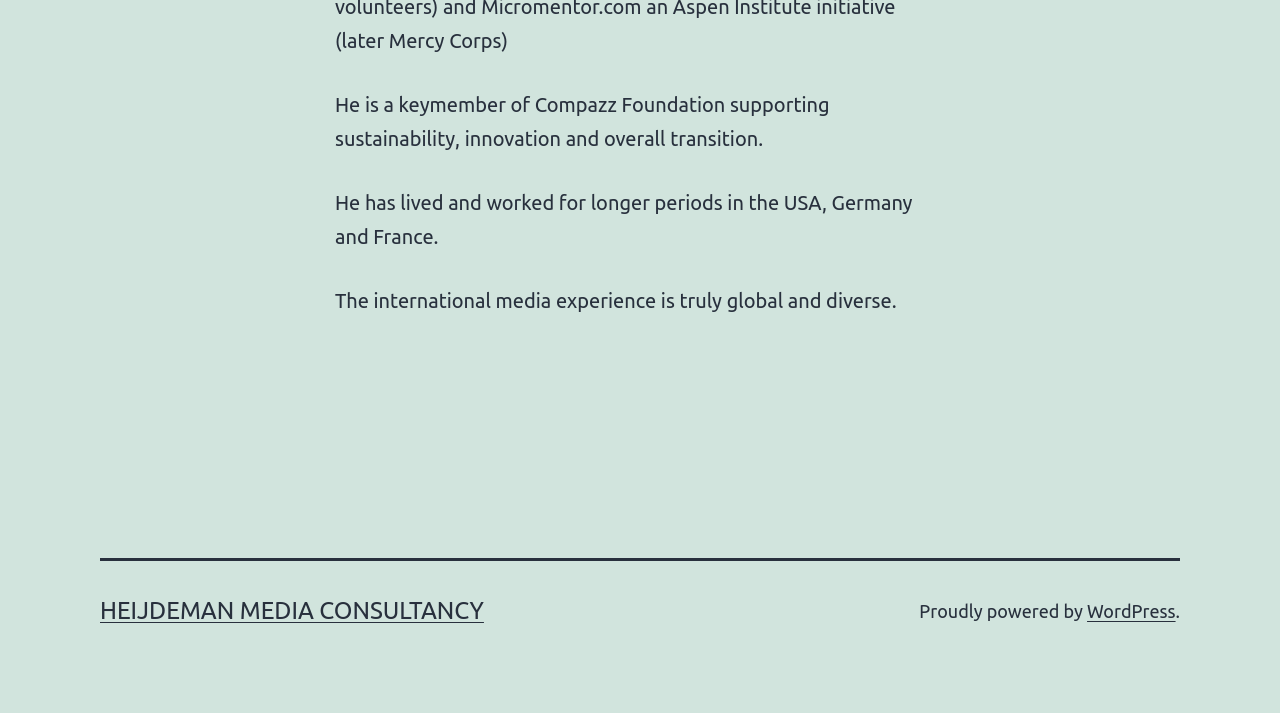Provide the bounding box coordinates of the HTML element this sentence describes: "About us". The bounding box coordinates consist of four float numbers between 0 and 1, i.e., [left, top, right, bottom].

None